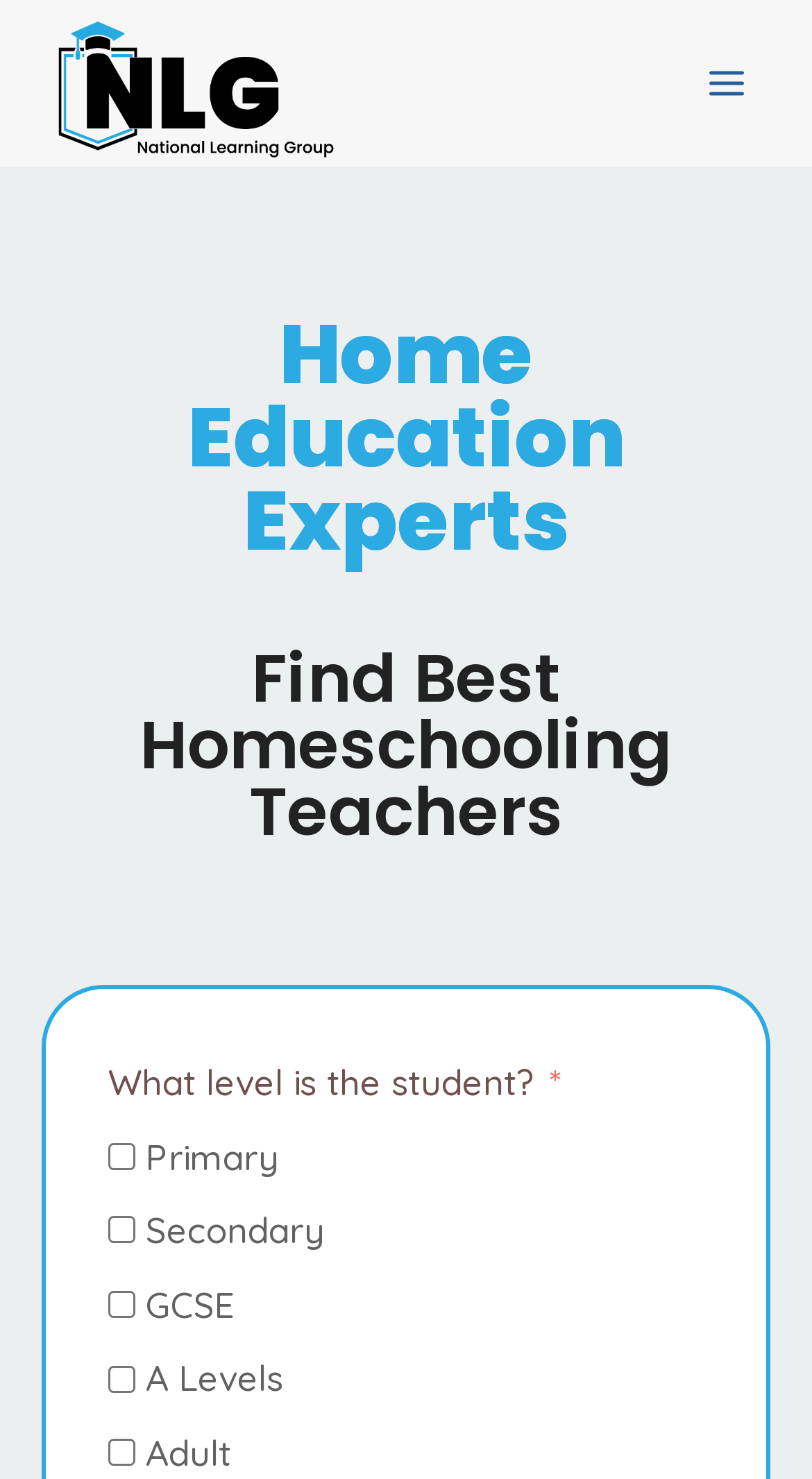Identify and provide the text content of the webpage's primary headline.

Home Education Experts